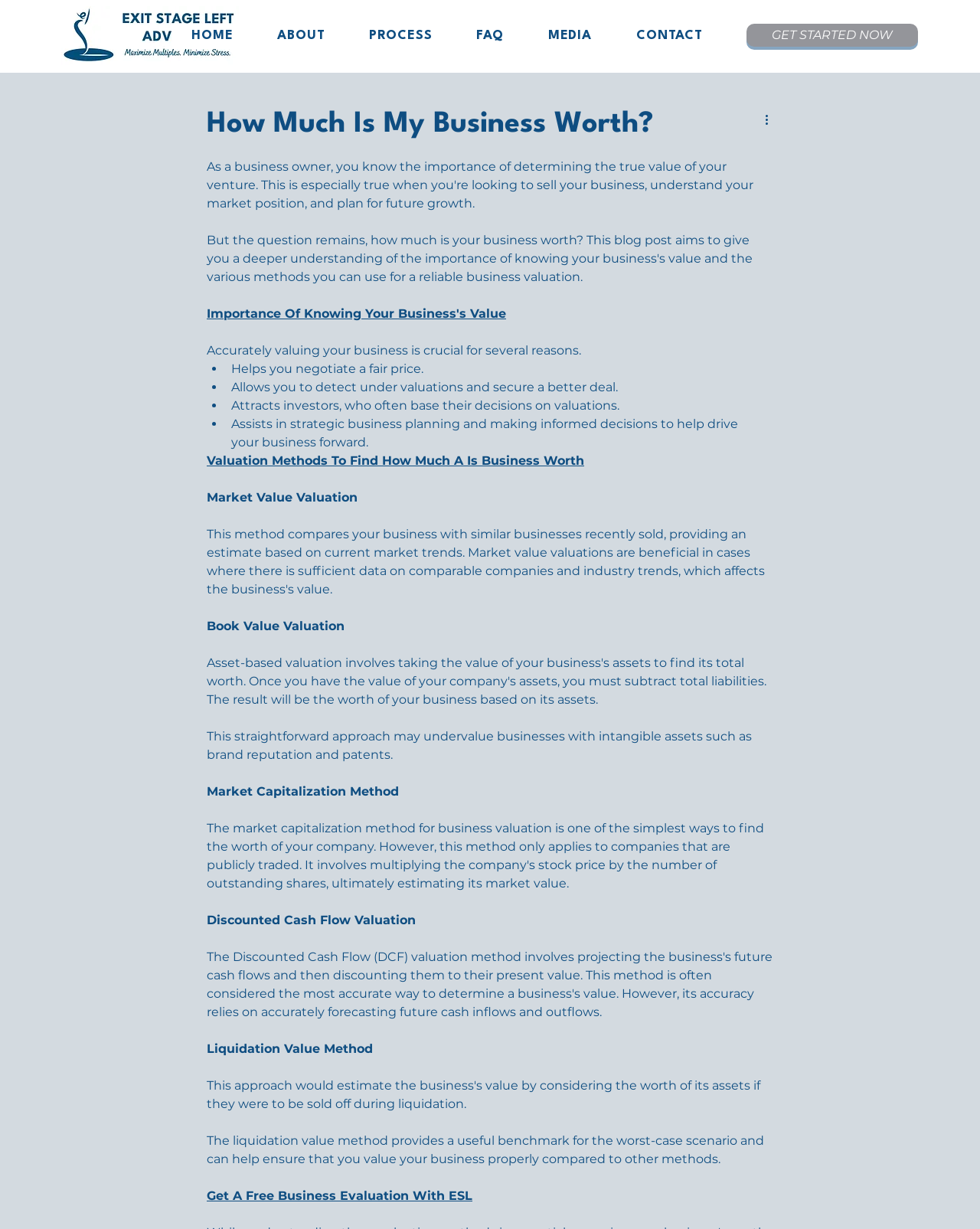Can you find the bounding box coordinates for the element that needs to be clicked to execute this instruction: "Click the 'MEDIA' button"? The coordinates should be given as four float numbers between 0 and 1, i.e., [left, top, right, bottom].

[0.54, 0.019, 0.623, 0.04]